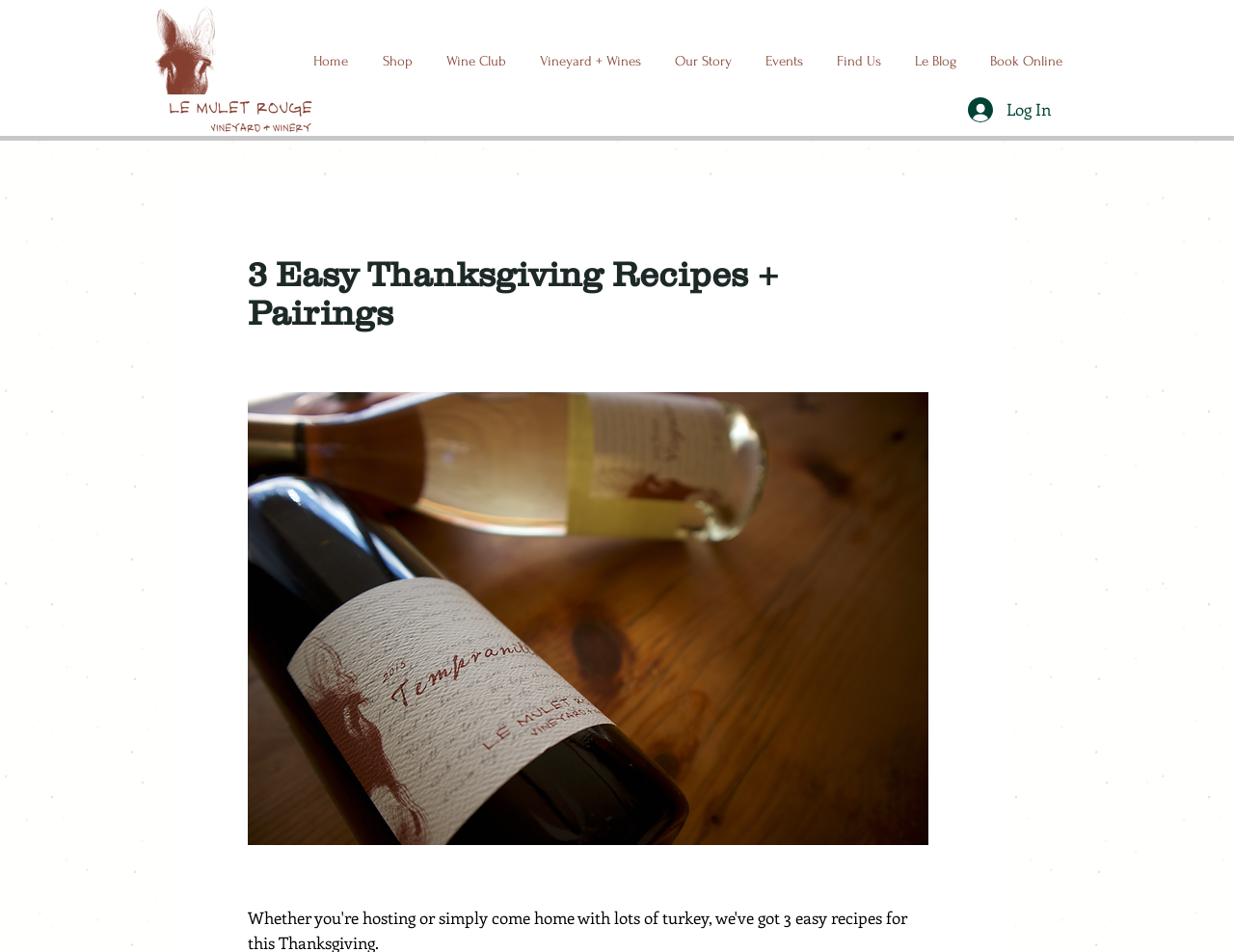What is the purpose of the website? Based on the image, give a response in one word or a short phrase.

Thanksgiving recipes